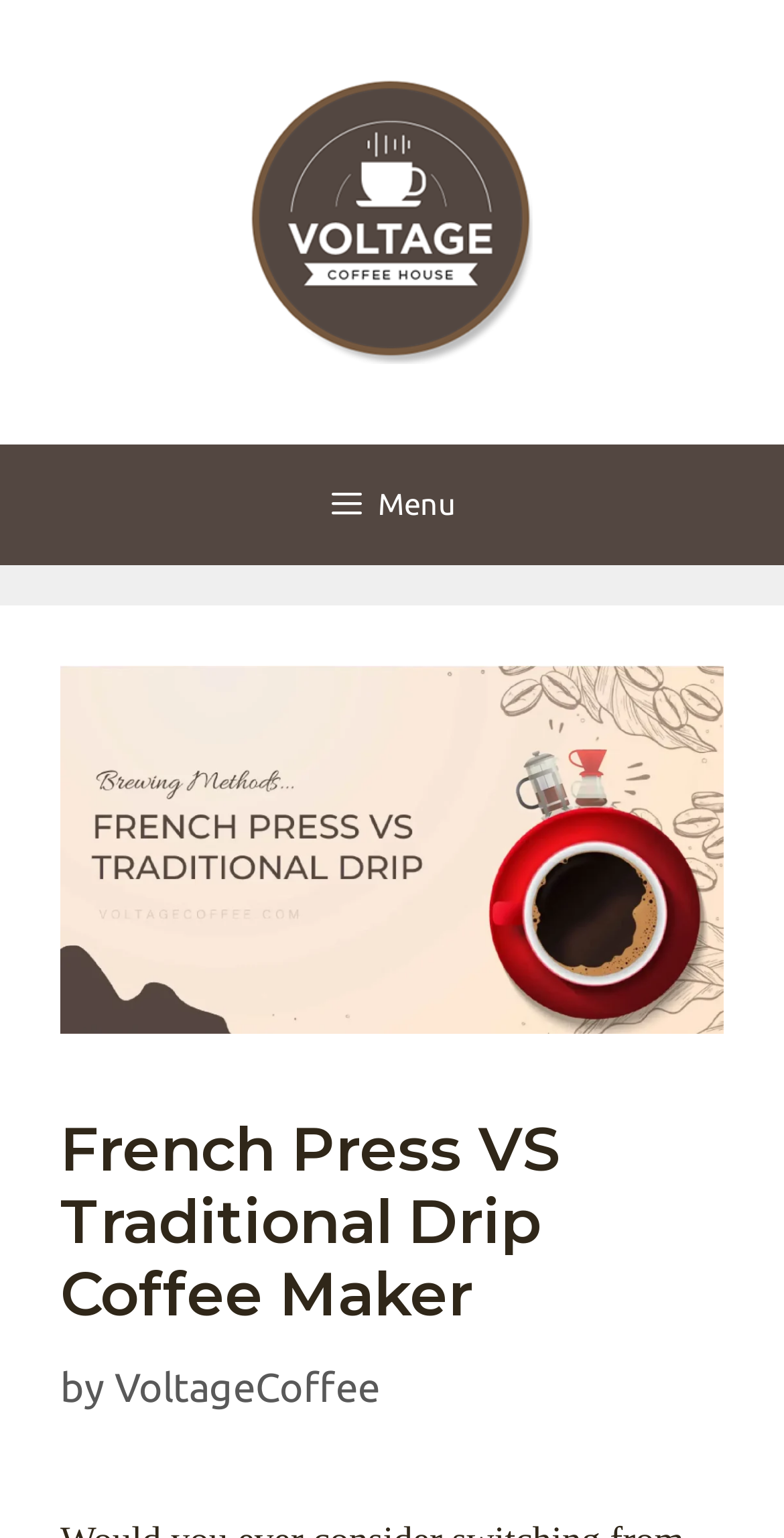Give a succinct answer to this question in a single word or phrase: 
Who is the author of the article?

VoltageCoffee